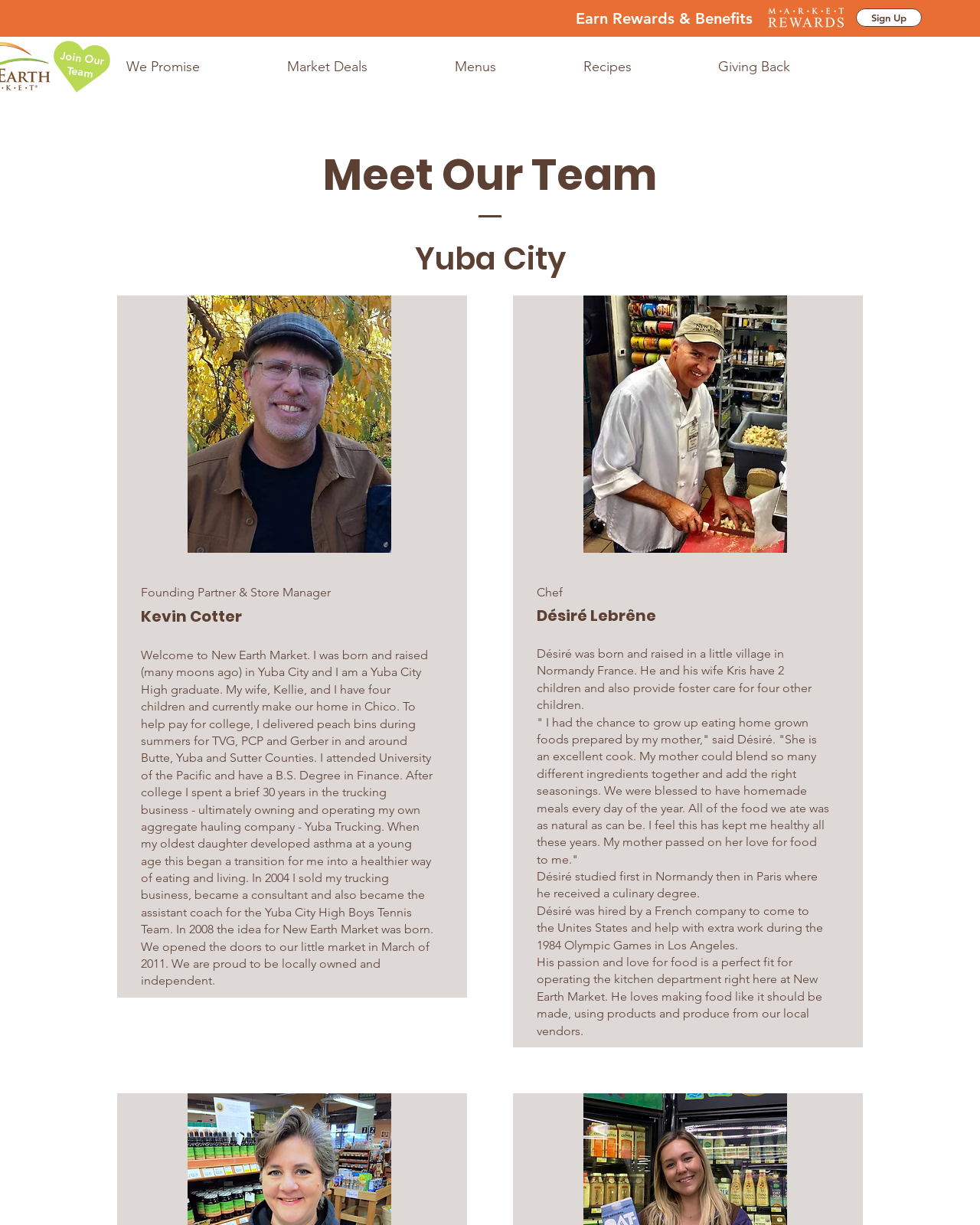Identify and extract the main heading of the webpage.

Meet Our Team